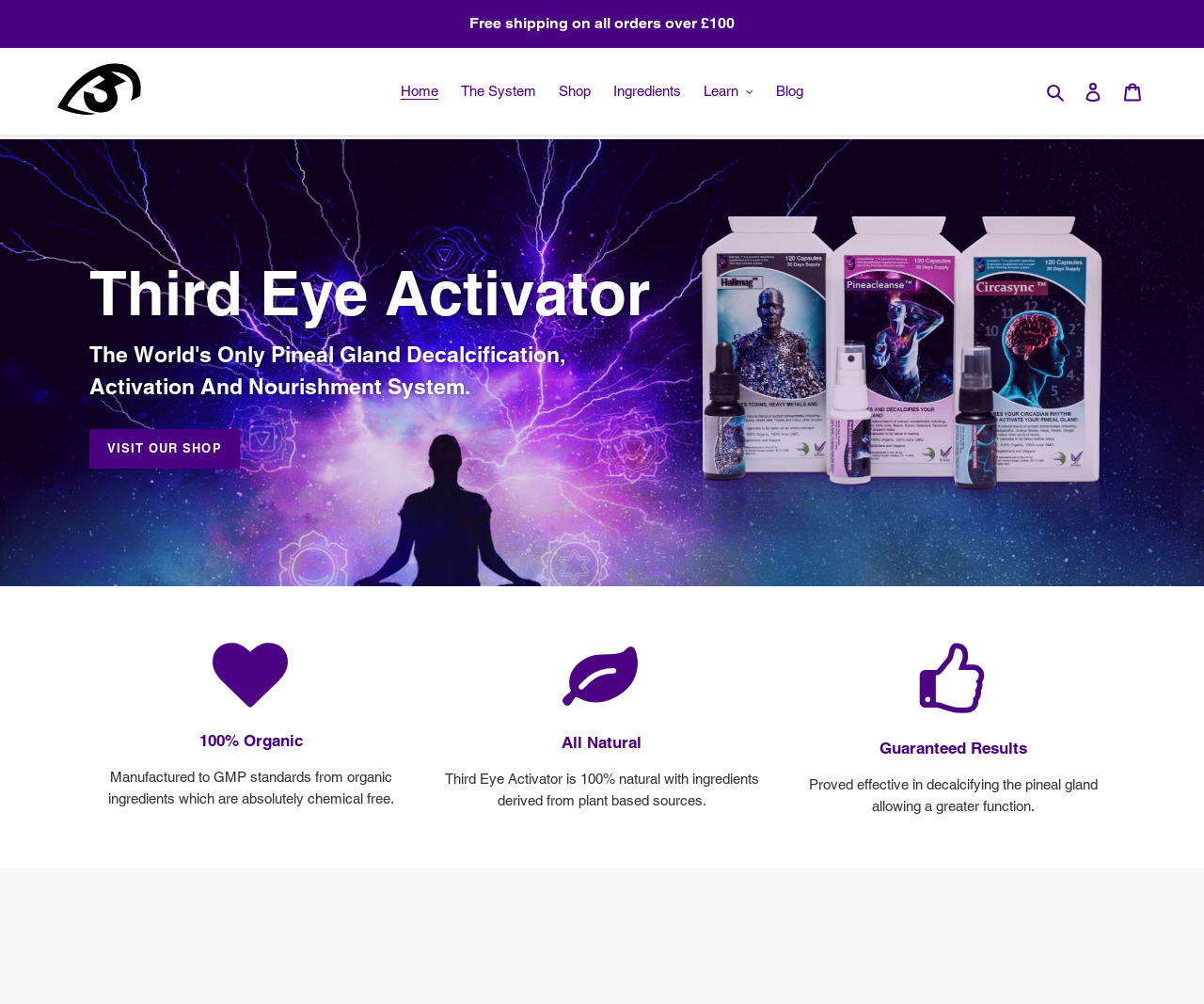Please specify the bounding box coordinates of the clickable section necessary to execute the following command: "Click on the 'Search' button".

[0.864, 0.079, 0.891, 0.102]